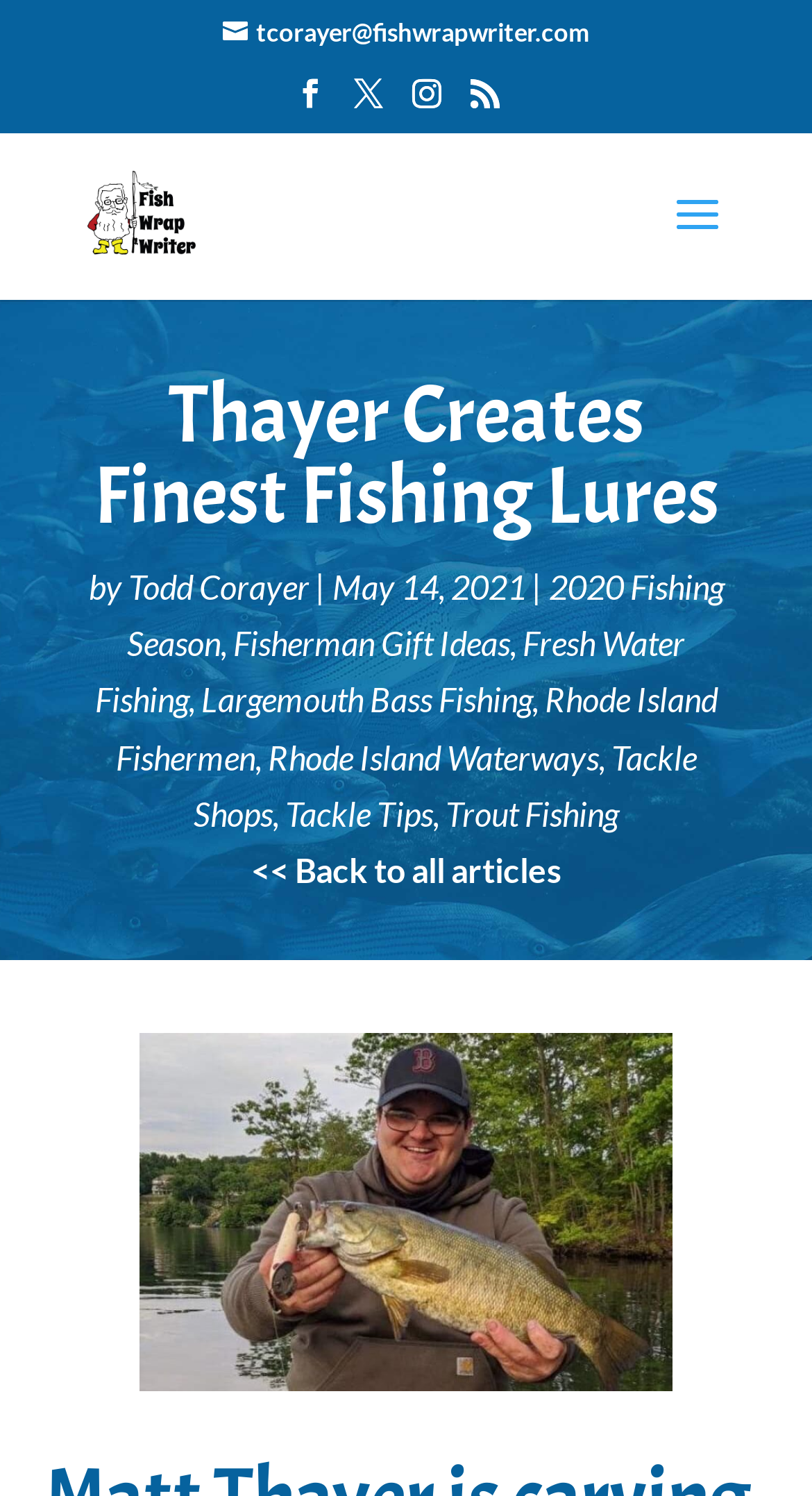Respond to the question below with a single word or phrase:
How many links are there in the article?

13